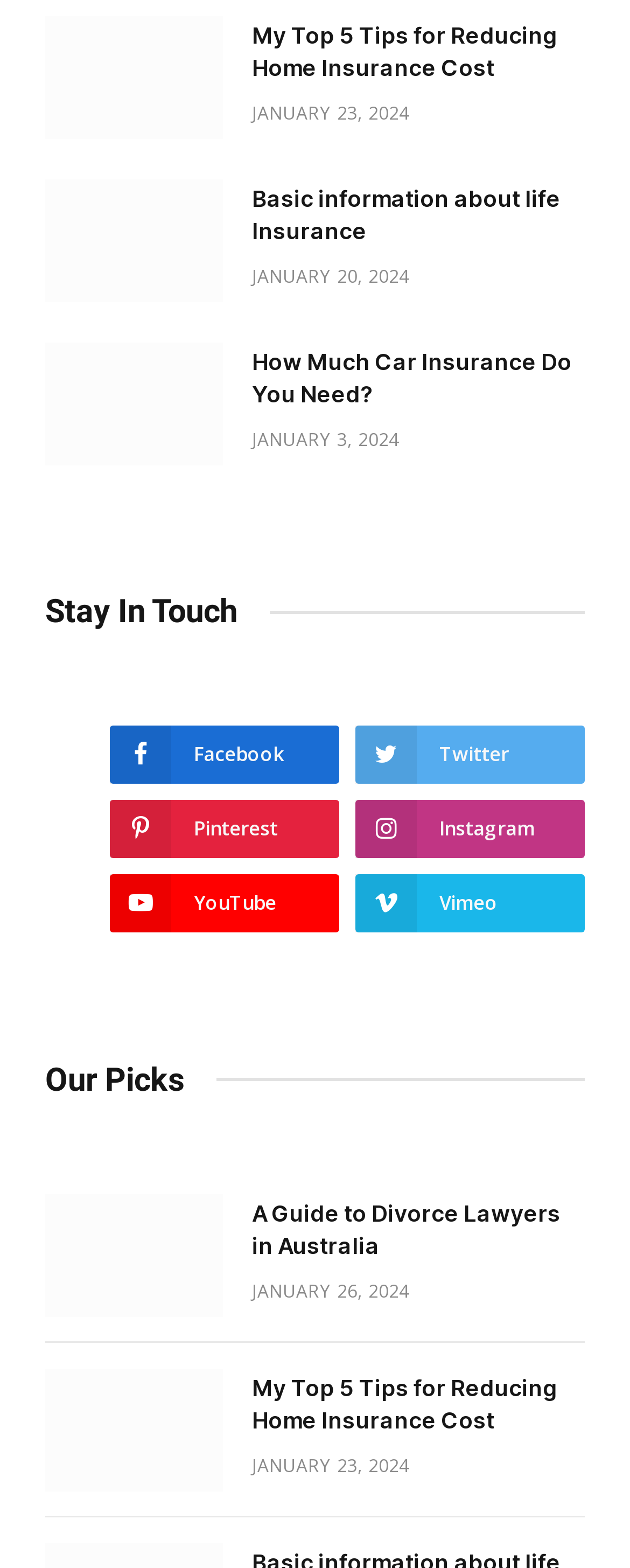Please identify the bounding box coordinates of the element that needs to be clicked to perform the following instruction: "Check the Twitter link".

[0.564, 0.463, 0.928, 0.5]